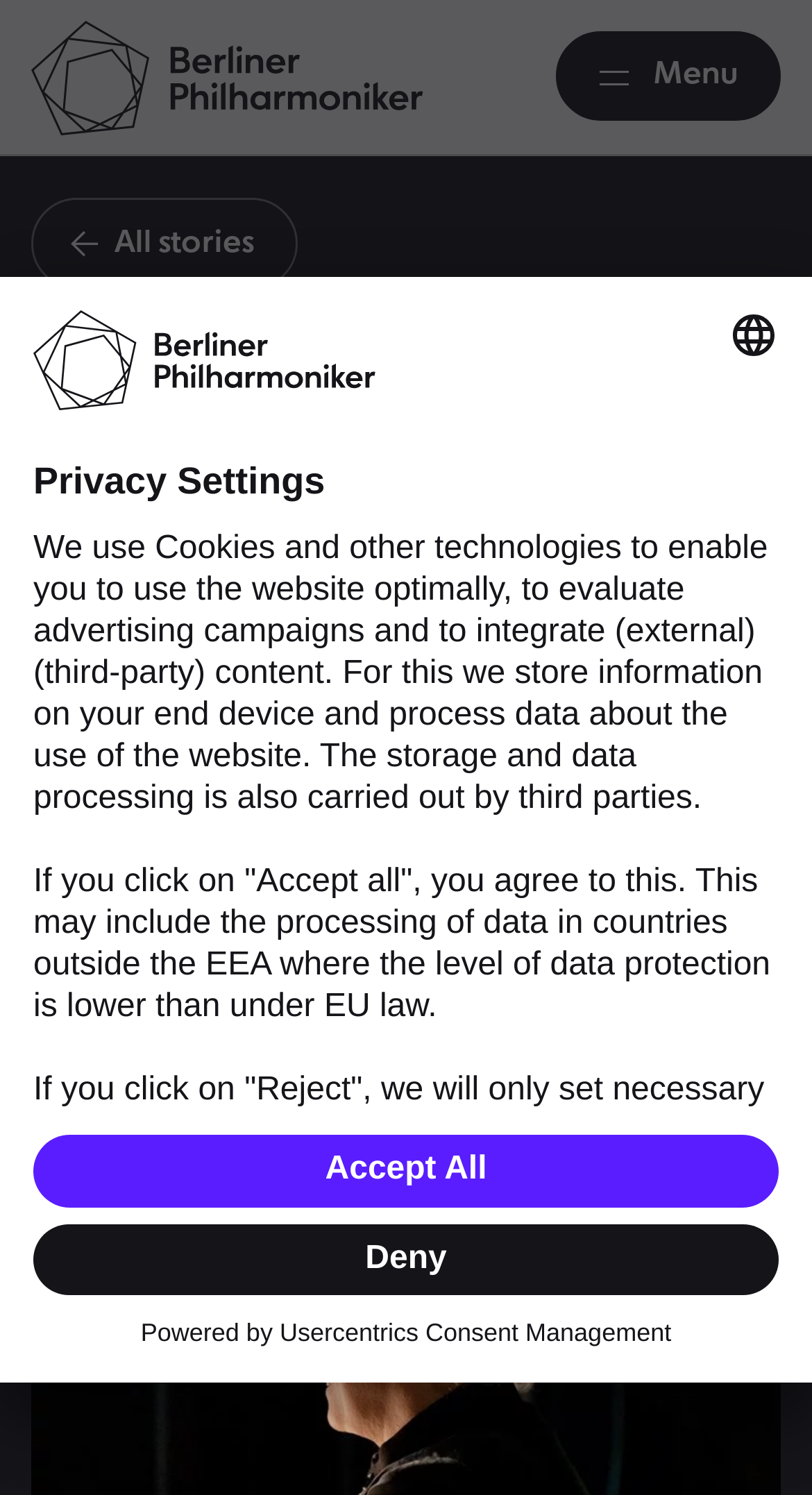Determine the bounding box coordinates of the UI element described by: "aria-describedby="language-tooltip-id" aria-label="Select language"".

[0.897, 0.207, 0.959, 0.241]